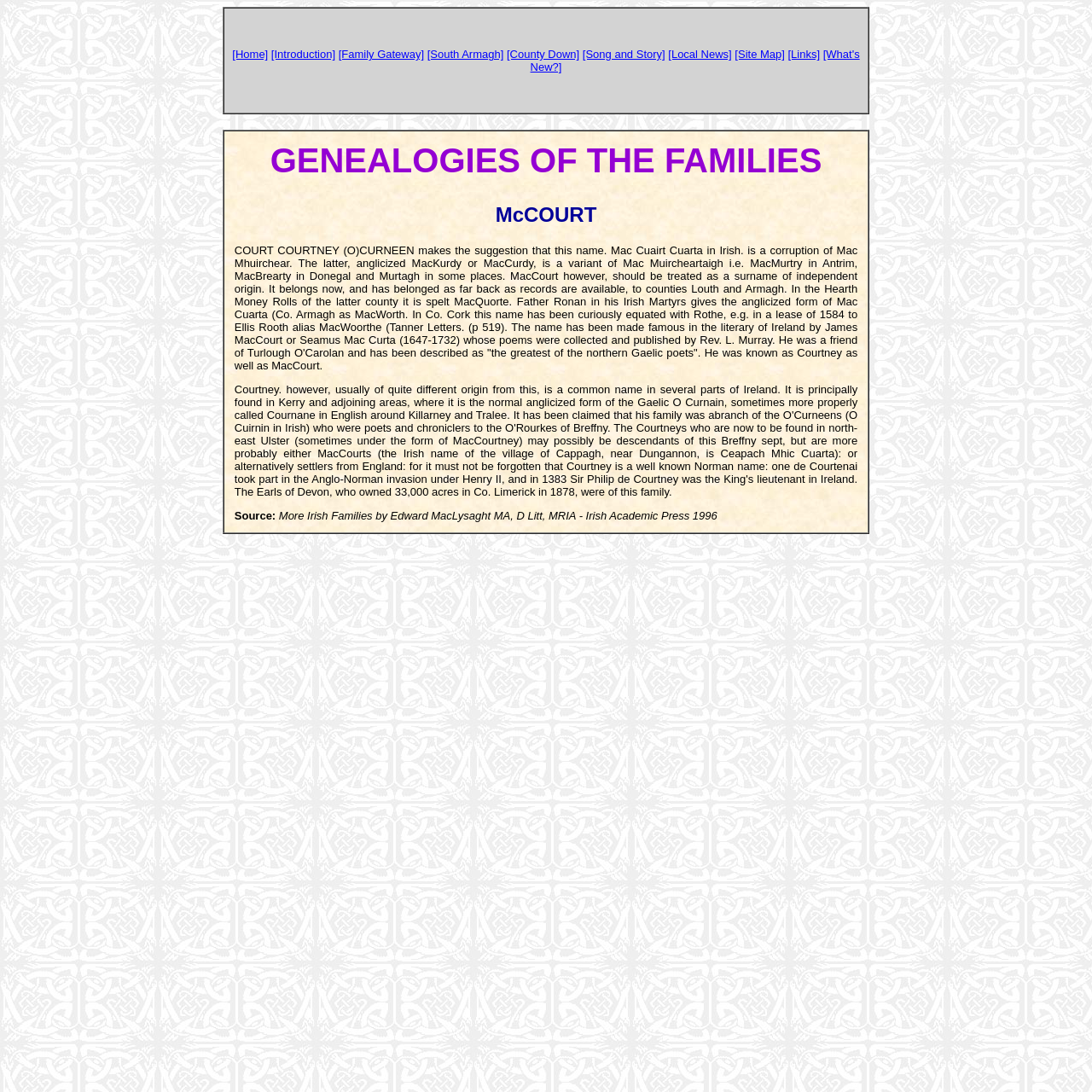What is the main topic of this webpage?
Use the image to give a comprehensive and detailed response to the question.

Based on the webpage content, it appears that the main topic is the genealogy of the McCourt family, including its origins, history, and variations of the name.